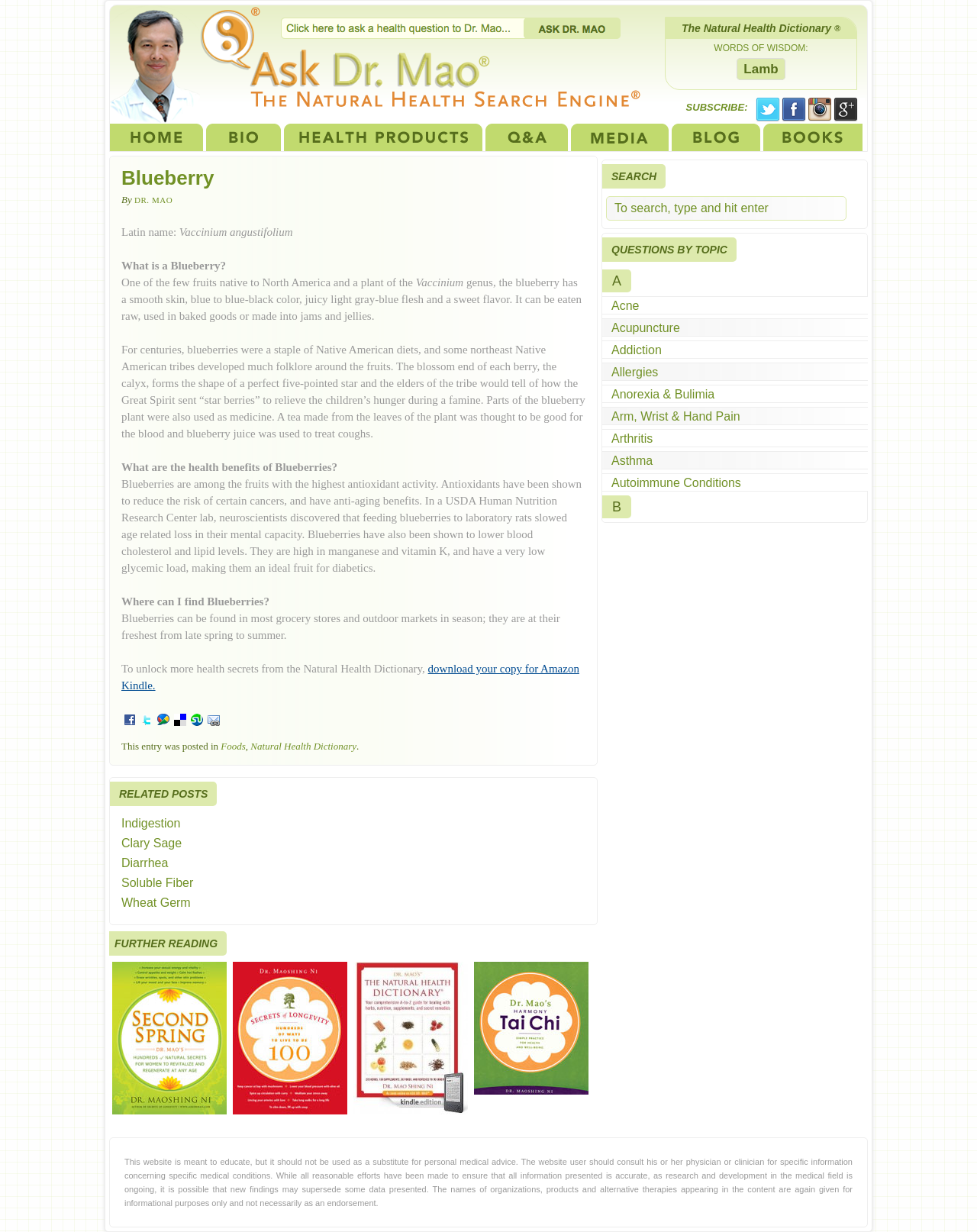What is the name of the doctor associated with this webpage?
Refer to the image and give a detailed answer to the question.

The webpage has multiple references to 'Dr. Mao', including a link to 'Dr. Mao Shing Ni Bio' and a mention of 'Dr. Mao's Secrets of Longevity' book.